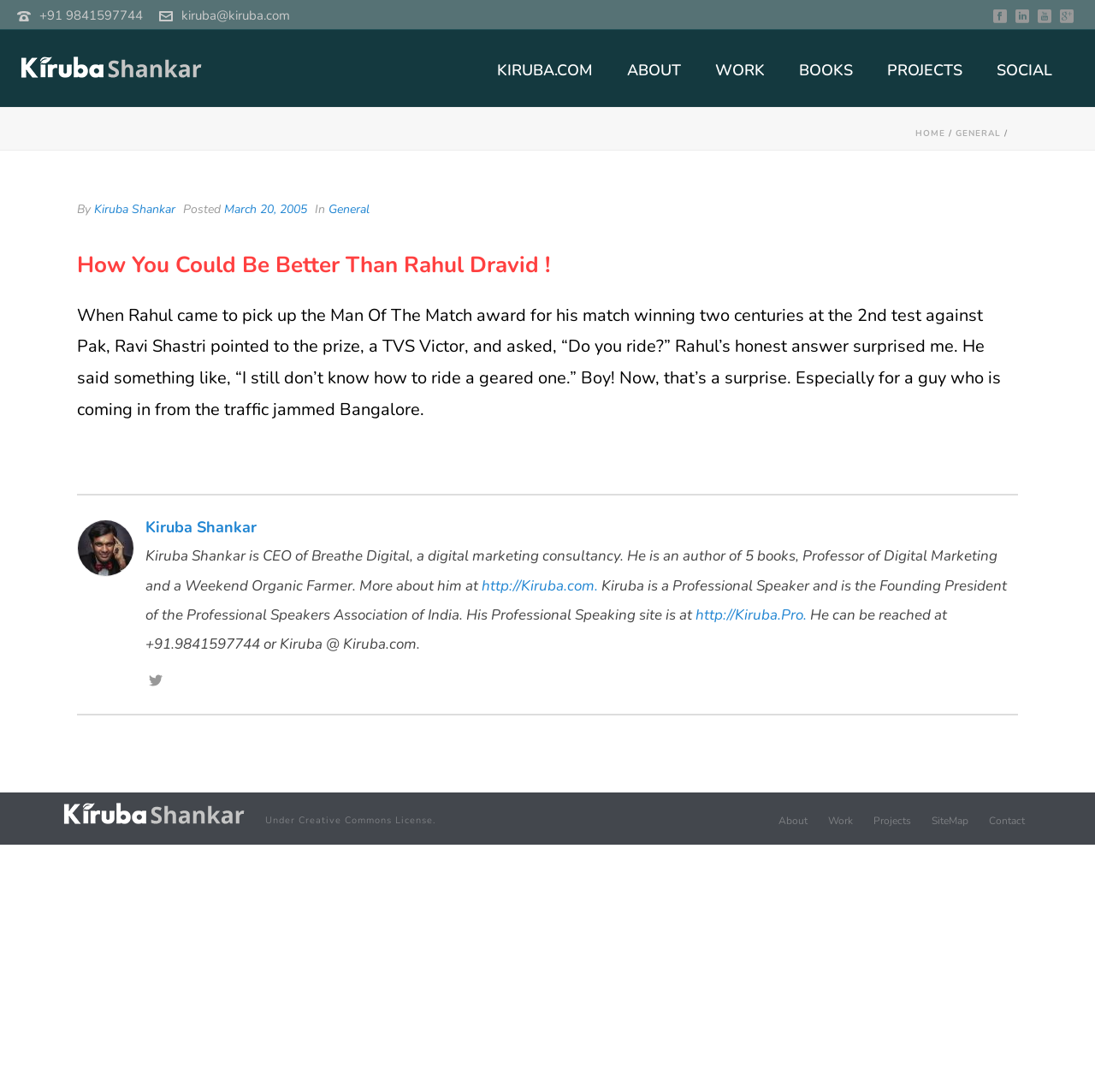Identify and provide the bounding box coordinates of the UI element described: "Kiruba Shankar". The coordinates should be formatted as [left, top, right, bottom], with each number being a float between 0 and 1.

[0.07, 0.47, 0.93, 0.496]